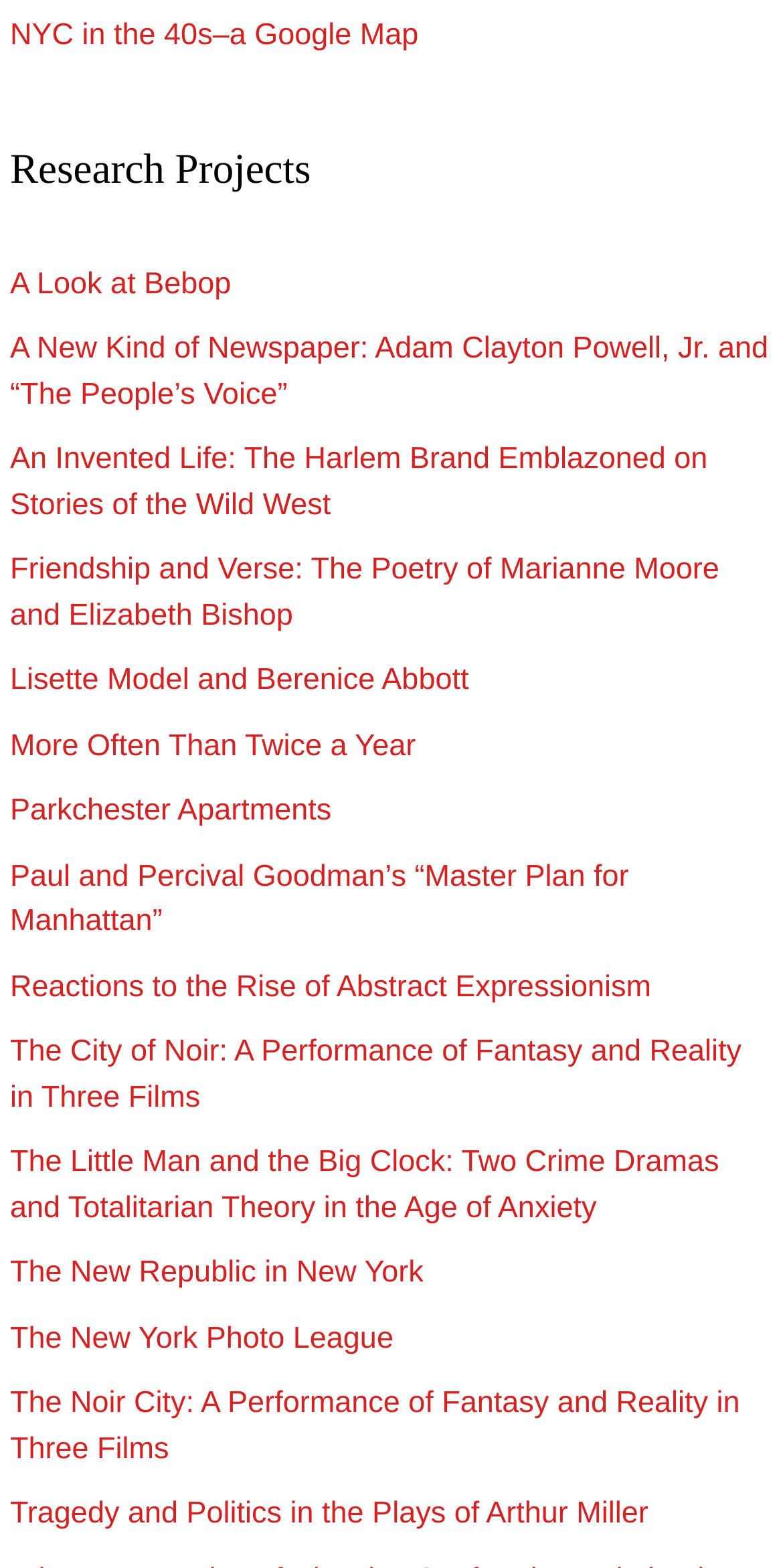Please locate the bounding box coordinates of the element that should be clicked to complete the given instruction: "View research project on NYC in the 40s".

[0.013, 0.011, 0.534, 0.033]